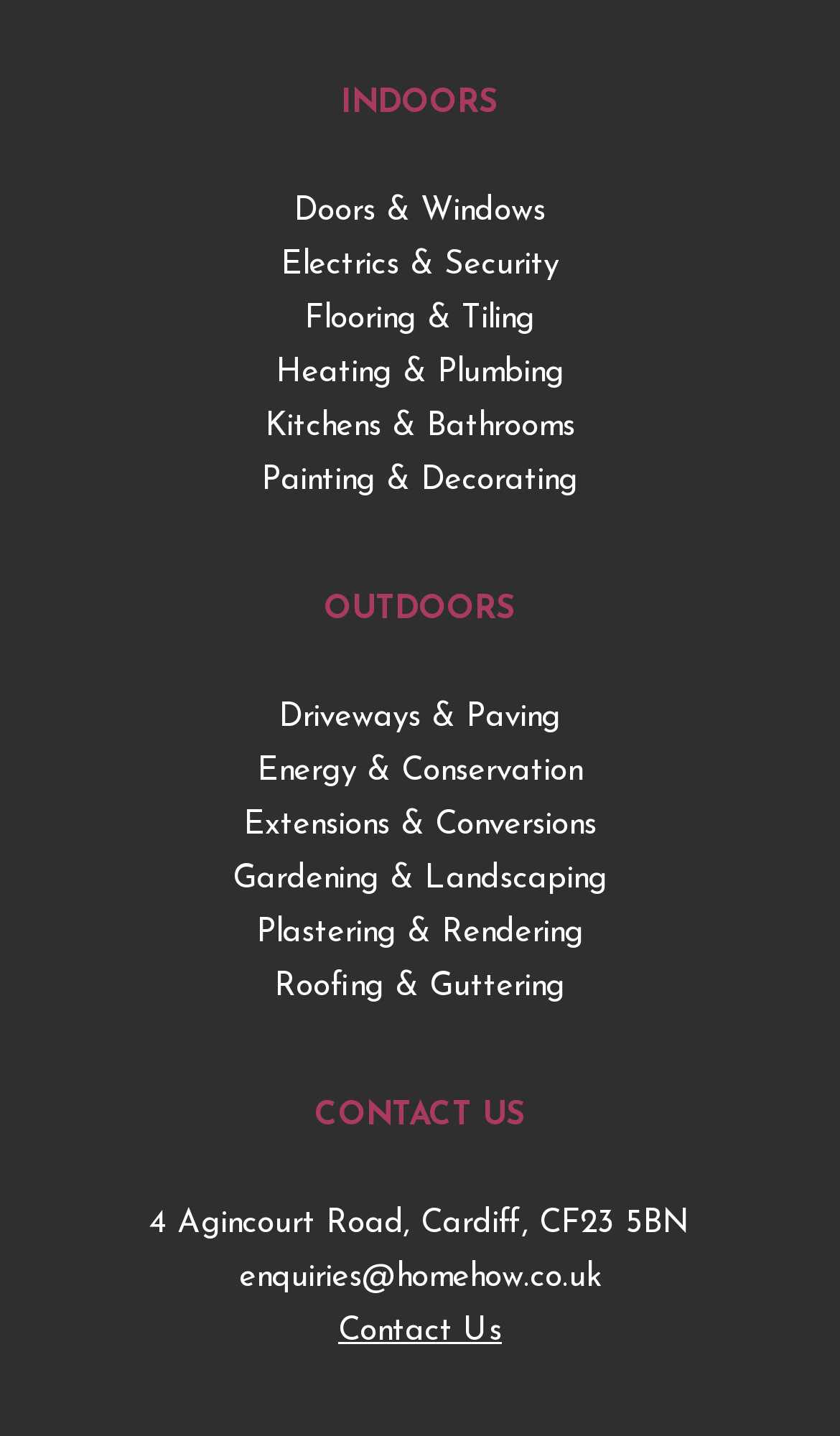Give a concise answer of one word or phrase to the question: 
How many links are there on the webpage?

13